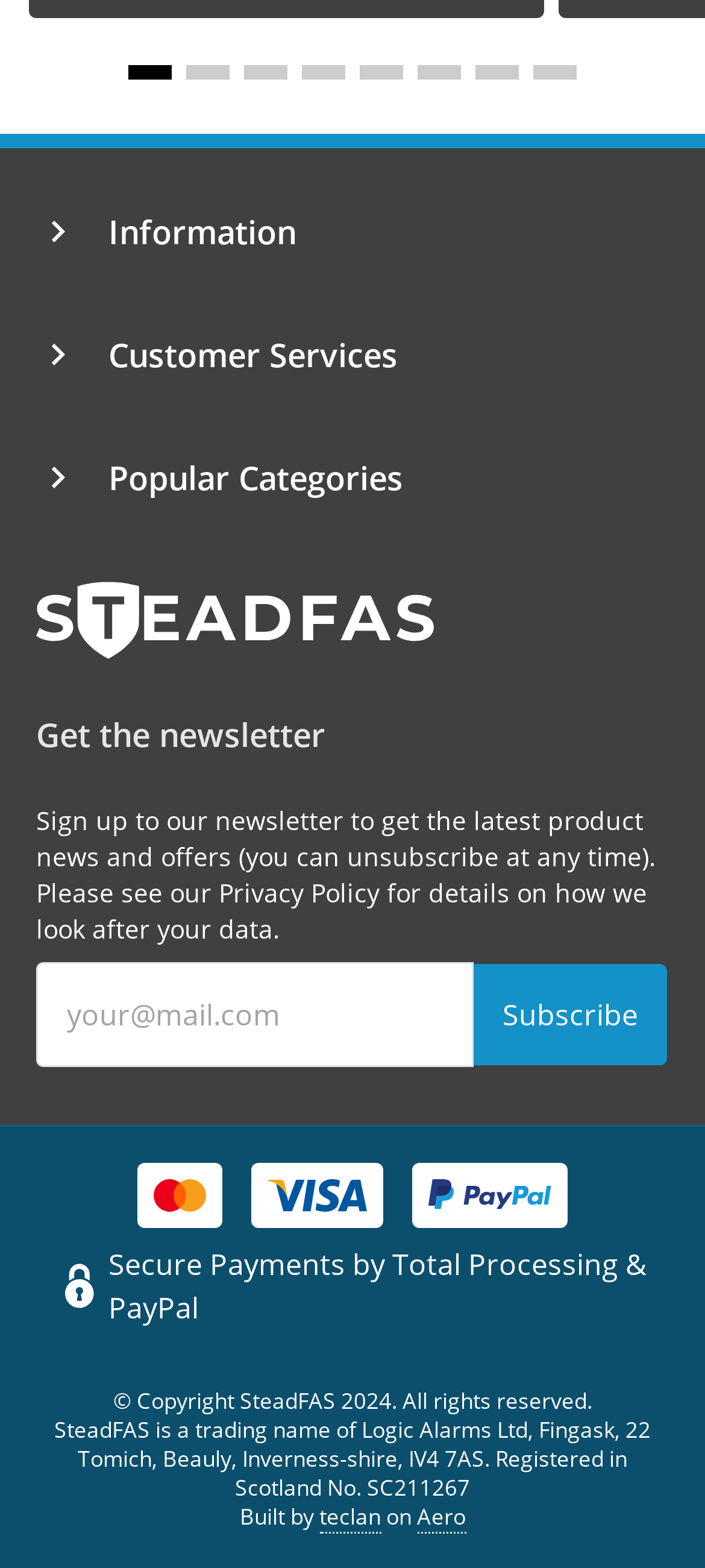What is the company name behind SteadFAS?
Ensure your answer is thorough and detailed.

I found this information in the footer section of the website, where it says 'SteadFAS is a trading name of Logic Alarms Ltd, Fingask, 22 Tomich, Beauly, Inverness-shire, IV4 7AS. Registered in Scotland No. SC211267'.